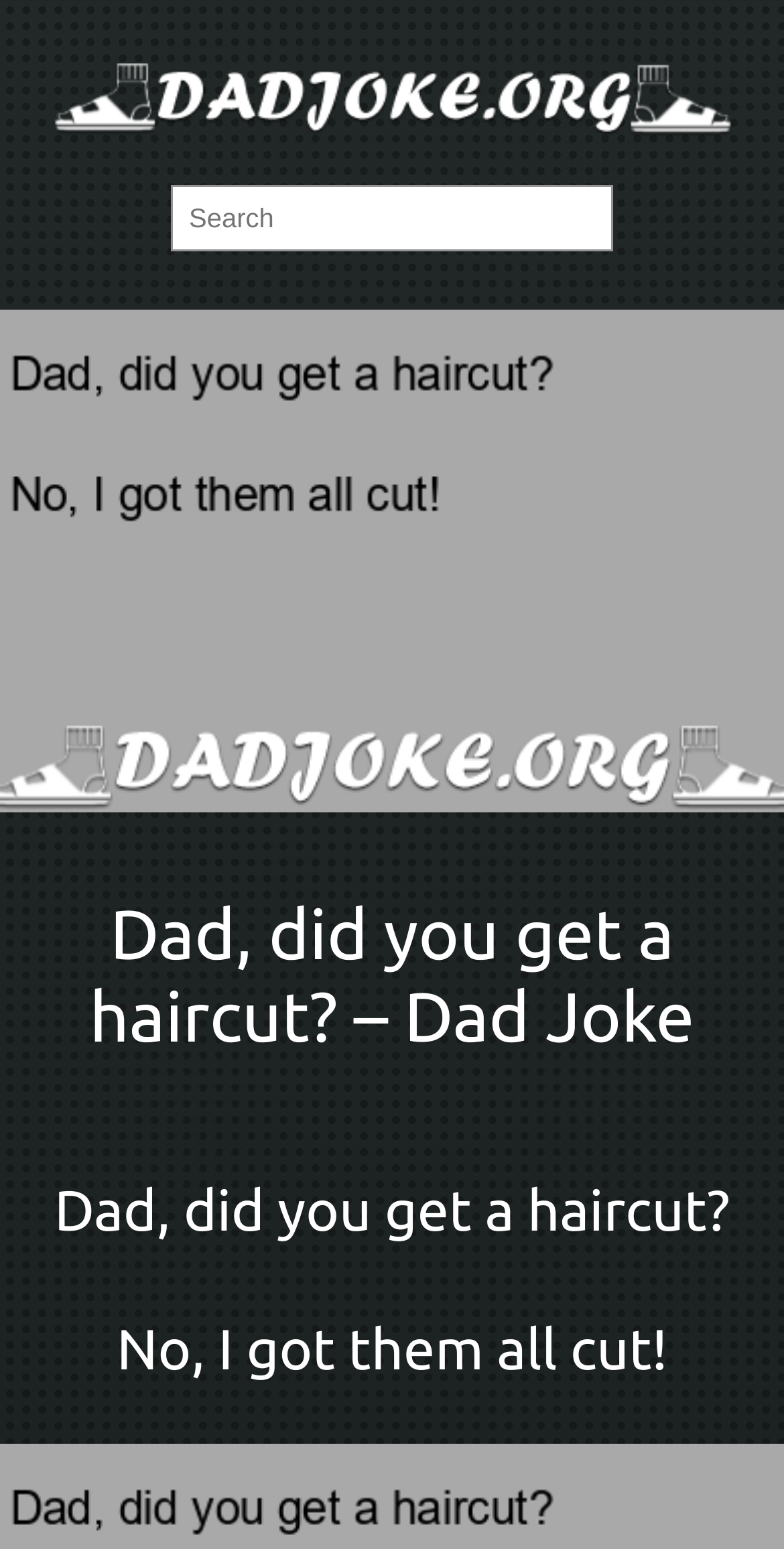Identify the bounding box coordinates for the UI element described as: "name="s" placeholder="Search"". The coordinates should be provided as four floats between 0 and 1: [left, top, right, bottom].

[0.218, 0.12, 0.782, 0.162]